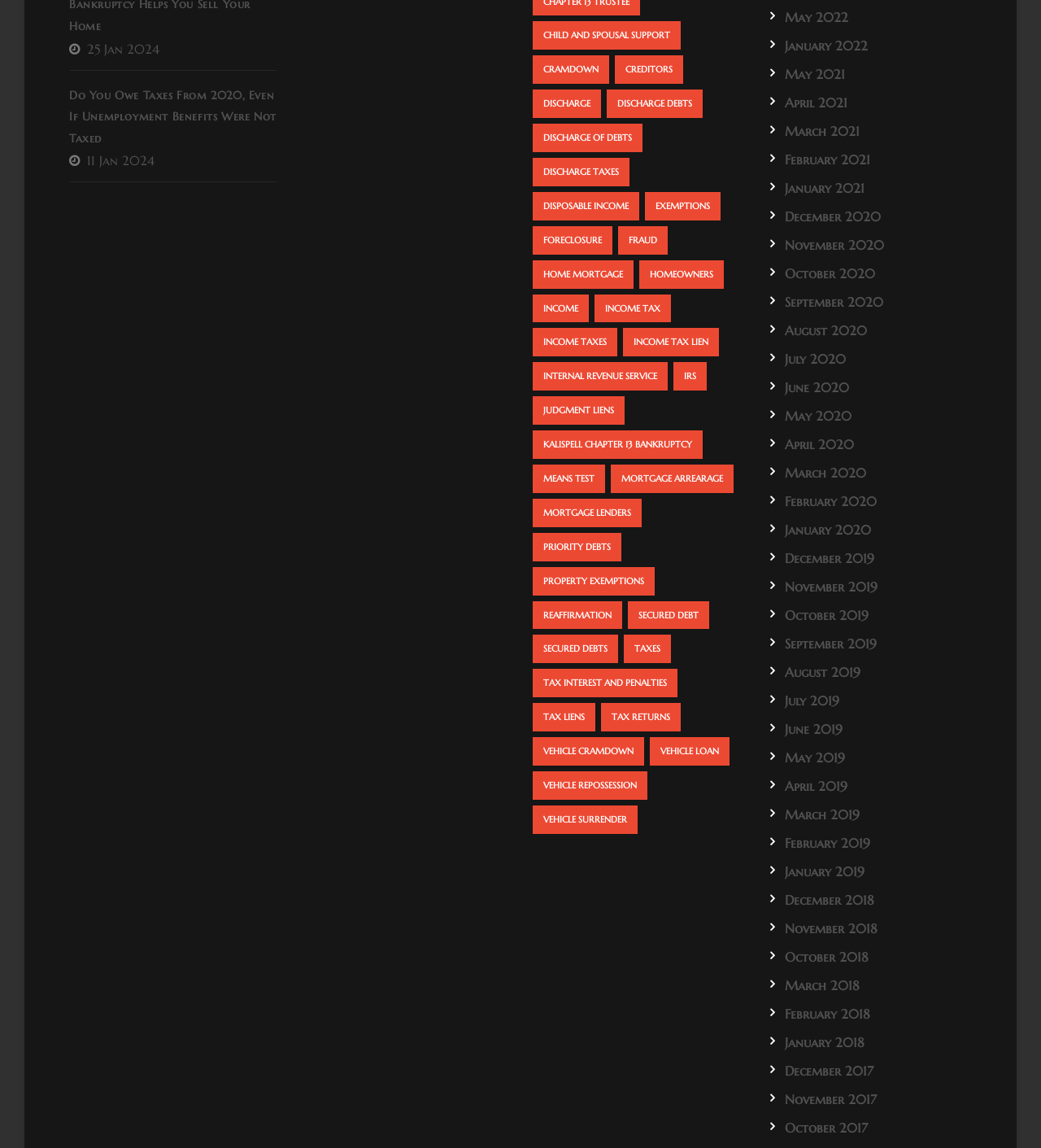How many items are related to 'income taxes'?
From the screenshot, provide a brief answer in one word or phrase.

33